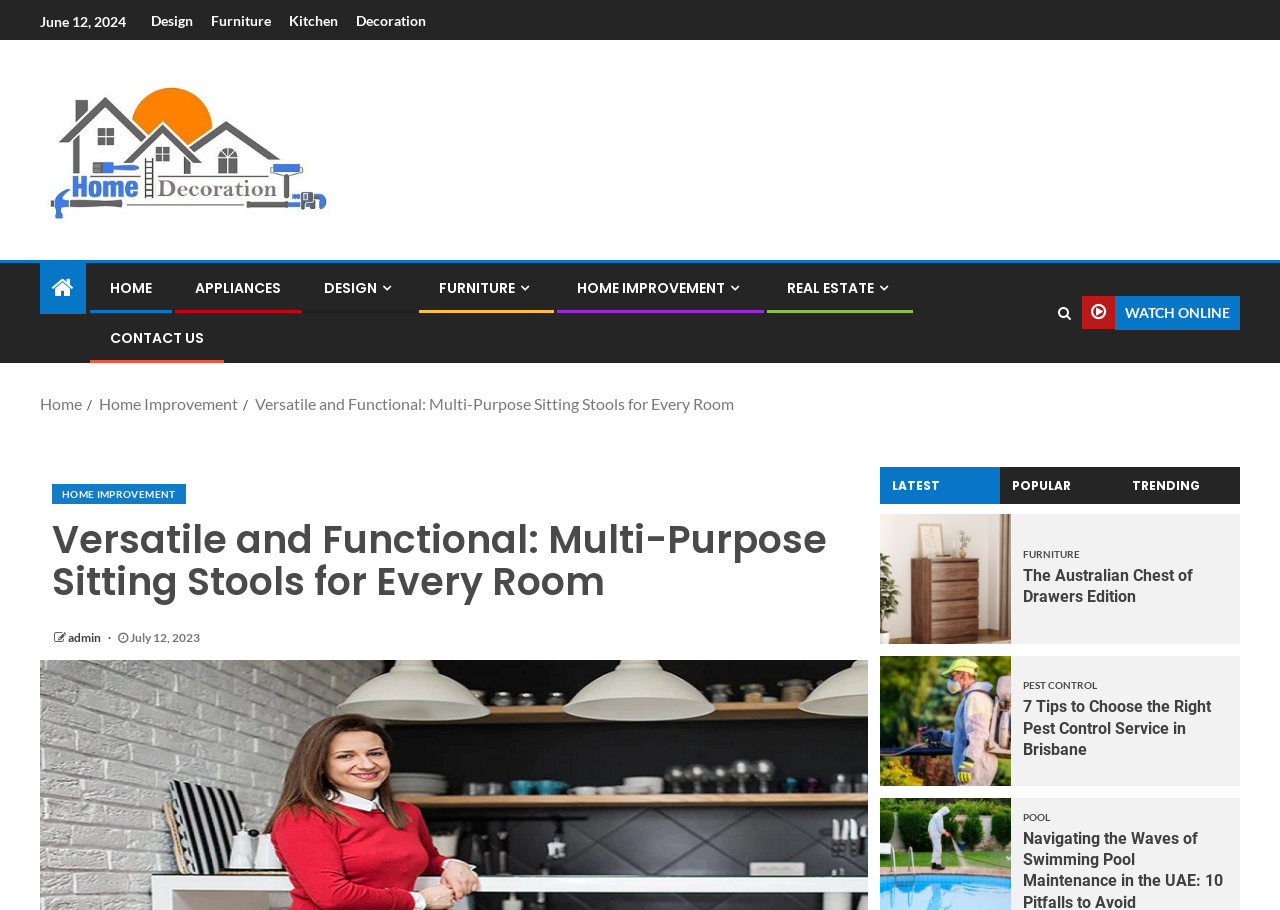Provide a thorough description of this webpage.

This webpage is about multi-purpose sitting stools and home improvement. At the top, there is a date "June 12, 2024" and a navigation menu with links to "Design", "Furniture", "Kitchen", and "Decoration". Below the navigation menu, there is a link to "Farm Home Decorating News" with an accompanying image. 

On the left side, there is a vertical menu with links to "HOME", "APPLIANCES", "DESIGN", "FURNITURE", "HOME IMPROVEMENT", and "REAL ESTATE". Below this menu, there is a "CONTACT US" link and a "WATCH ONLINE" button.

The main content of the webpage is an article about multi-purpose sitting stools, with a heading "Versatile and Functional: Multi-Purpose Sitting Stools for Every Room". The article is divided into sections, with a tab list at the top allowing users to switch between "LATEST", "POPULAR", and "TRENDING" content.

Below the tab list, there are several sections, each with an image, a heading, and a link to a related article. The sections are about furniture, such as a chest of drawers, and home improvement services, like pest control in Brisbane. There are also links to related categories, such as "FURNITURE" and "PEST CONTROL", and a "POOL" link at the bottom.